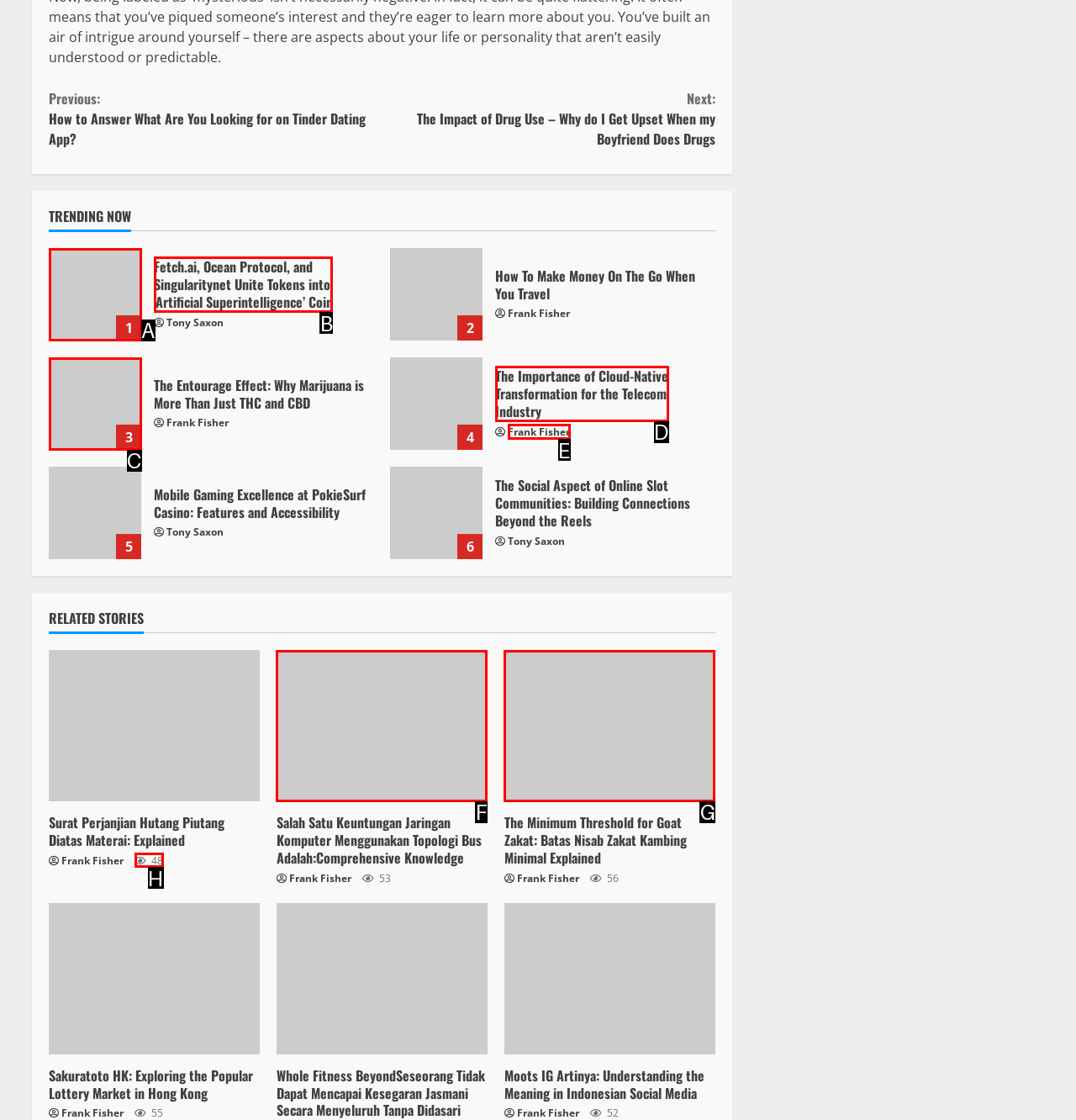Determine which option should be clicked to carry out this task: Read 'Fetch.ai, Ocean Protocol, and Singularitynet Unite Tokens into ‘Artificial Superintelligence’ Coin'
State the letter of the correct choice from the provided options.

B